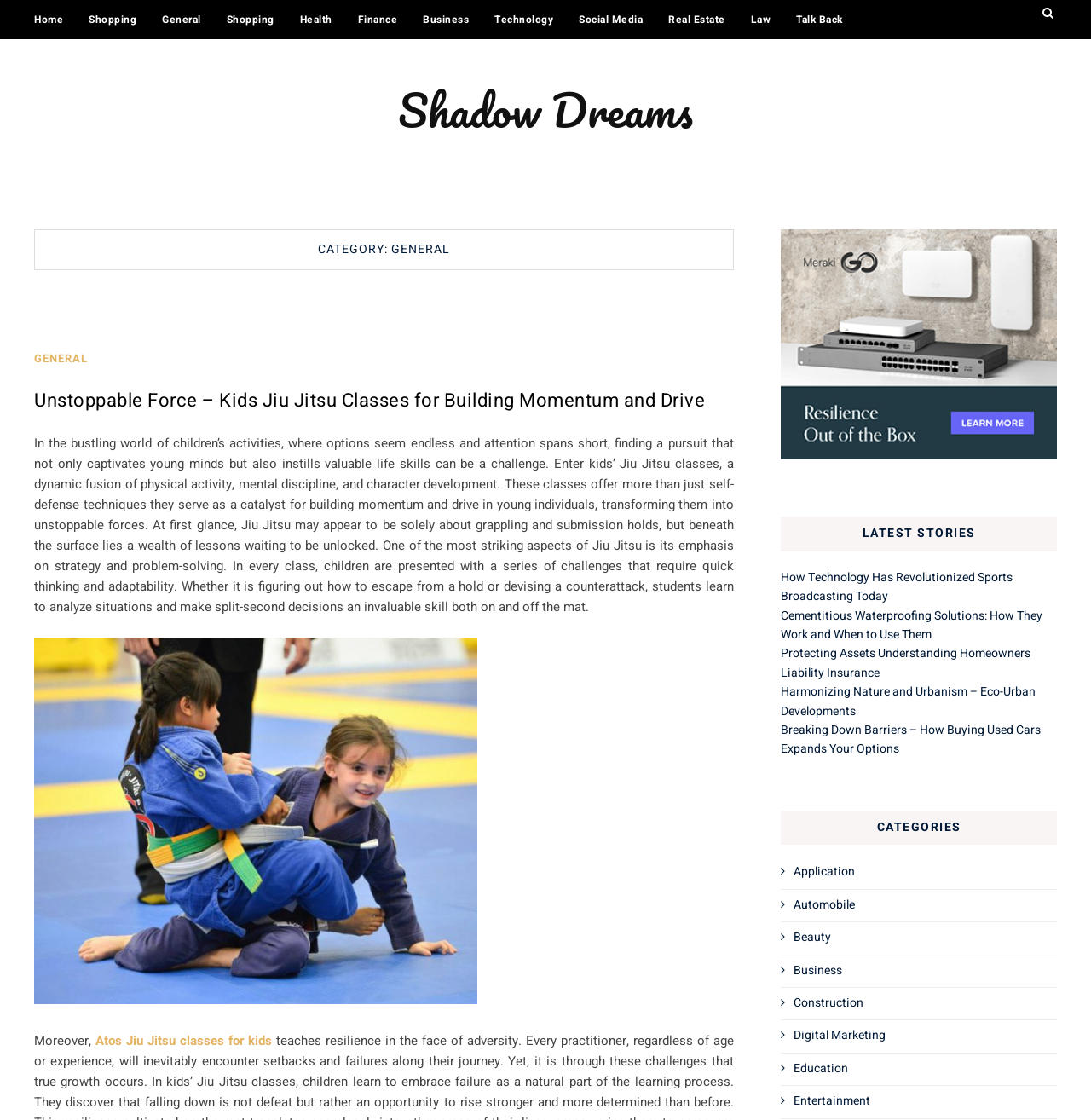How many latest stories are listed on the webpage?
Using the image as a reference, answer the question with a short word or phrase.

5